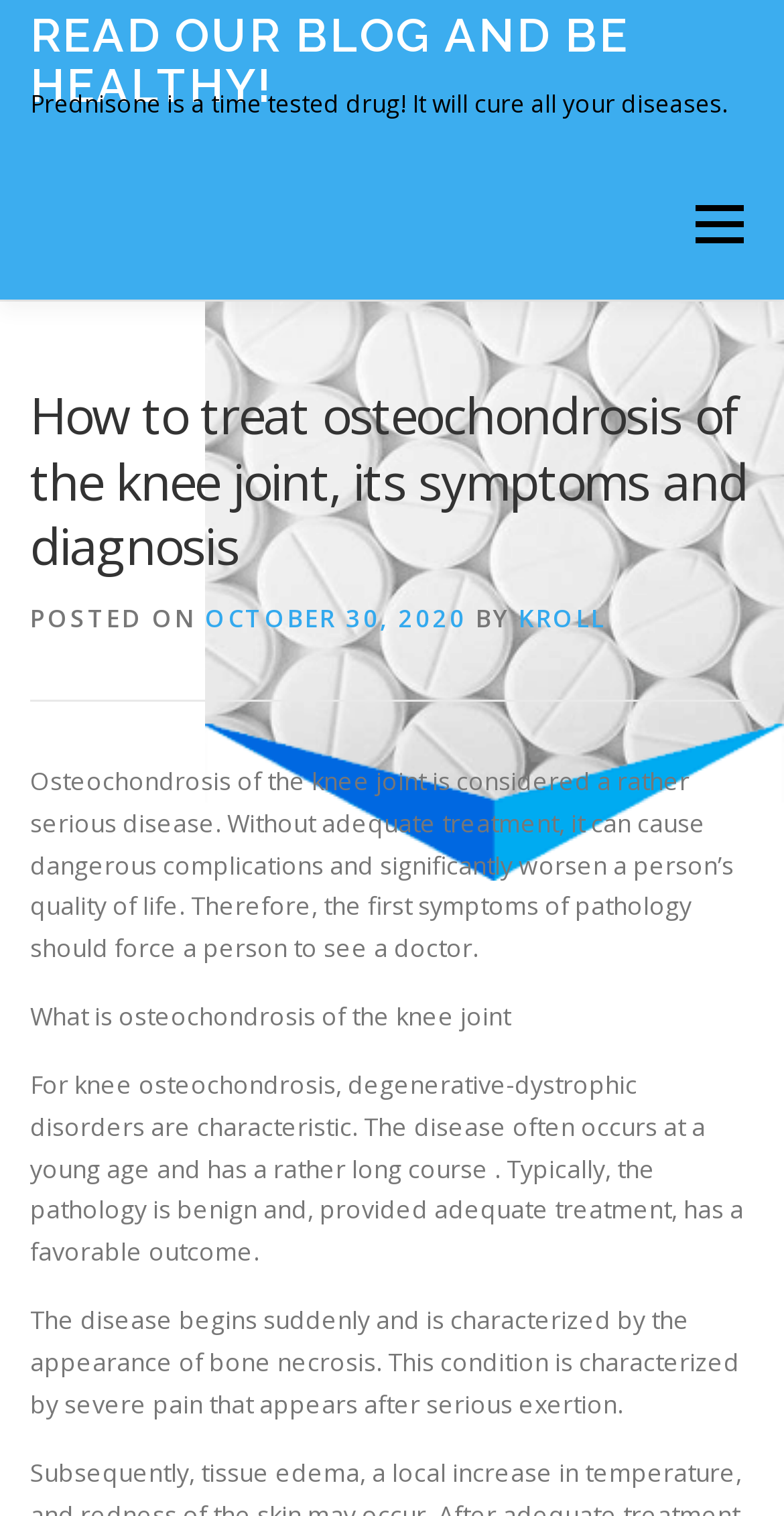What is the outcome of osteochondrosis of the knee joint with adequate treatment?
Refer to the image and offer an in-depth and detailed answer to the question.

The article states that 'Typically, the pathology is benign and, provided adequate treatment, has a favorable outcome.' This implies that with adequate treatment, the outcome of osteochondrosis of the knee joint is favorable.